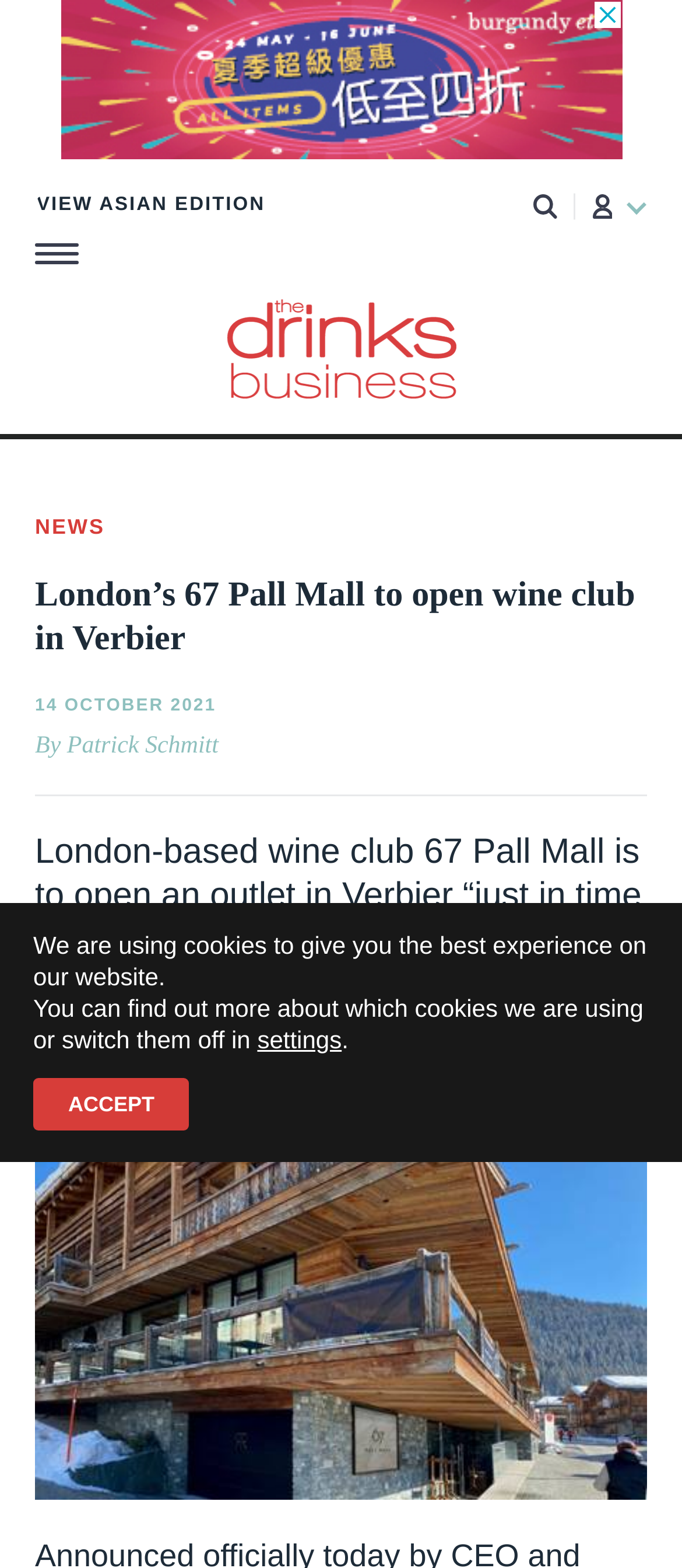Could you highlight the region that needs to be clicked to execute the instruction: "Read the news"?

[0.051, 0.328, 0.154, 0.344]